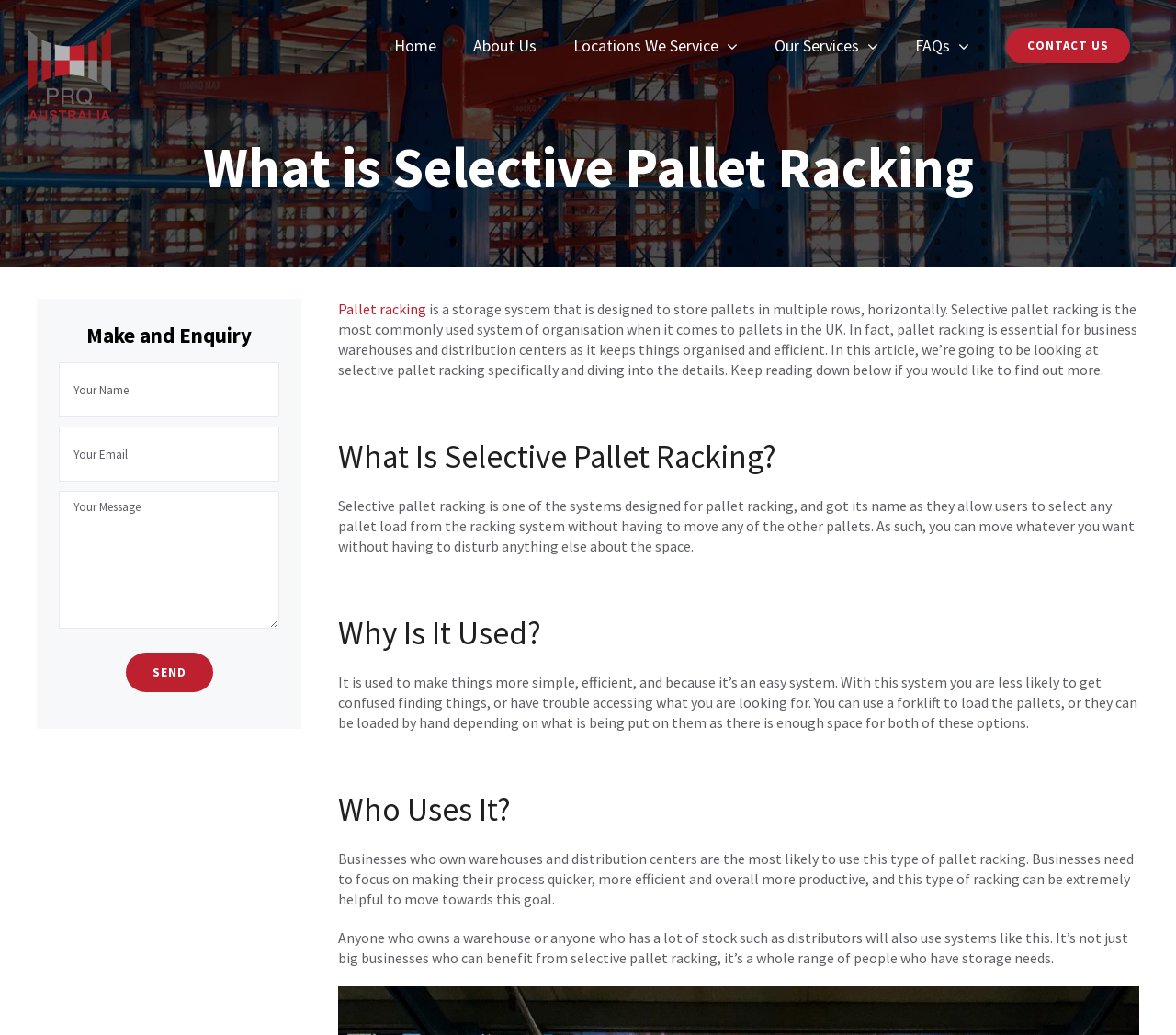What is the main purpose of selective pallet racking?
Analyze the screenshot and provide a detailed answer to the question.

Based on the webpage content, selective pallet racking is a storage system designed to store pallets in multiple rows, horizontally. It is essential for business warehouses and distribution centers as it keeps things organized and efficient. Therefore, the main purpose of selective pallet racking is to store pallets efficiently.